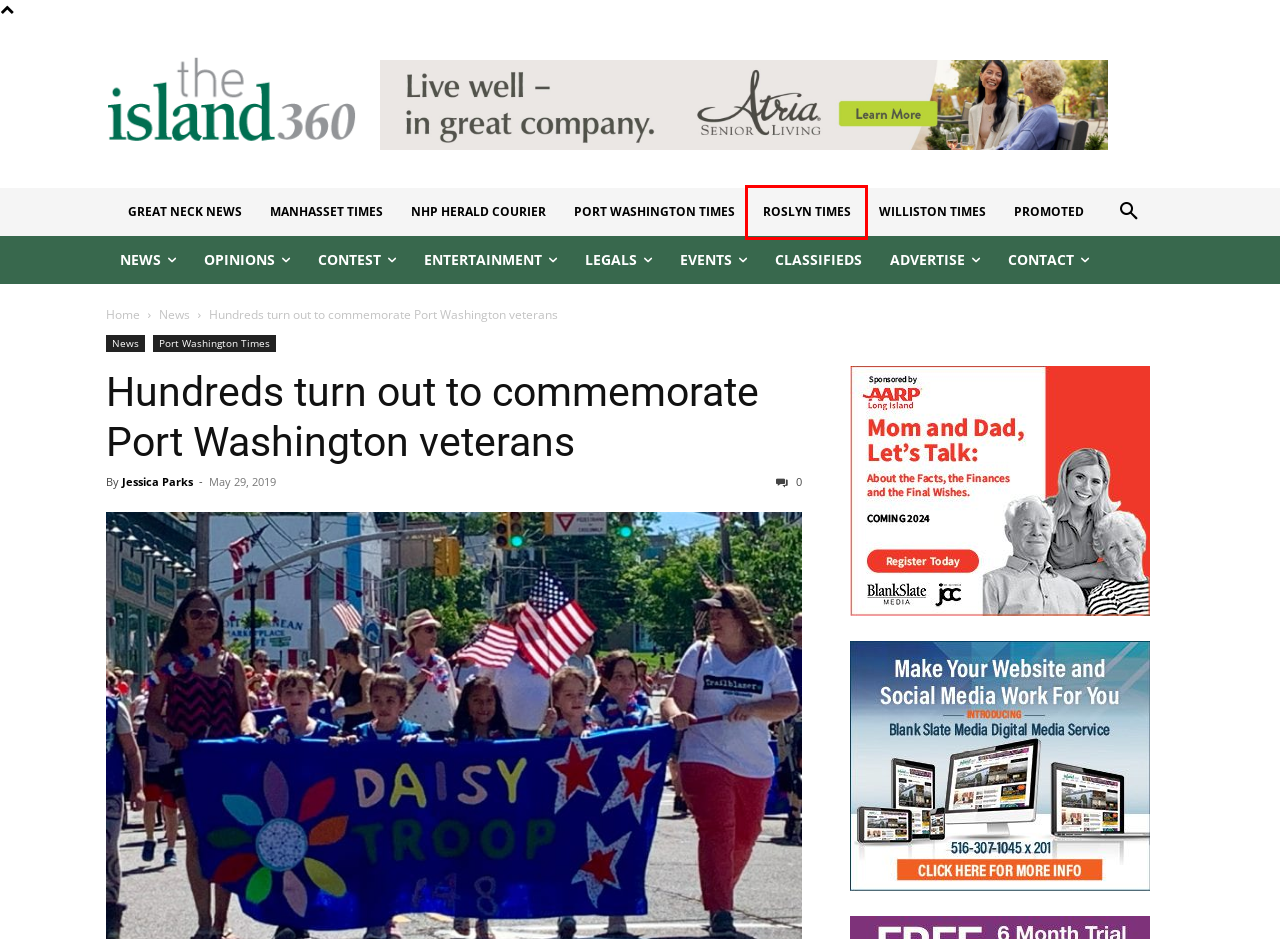Given a screenshot of a webpage with a red bounding box highlighting a UI element, determine which webpage description best matches the new webpage that appears after clicking the highlighted element. Here are the candidates:
A. Promoted Archives - The Island 360
B. Classifieds - The Island 360
C. Roslyn Times - The Island 360
D. The Island 360 - Local News for Nassau County, Long Island
E. Manhasset Times - The Island 360
F. Port Washington Times - The Island 360
G. Contact Us - The Island 360
H. New Hyde Park Herald Courier - The Island 360

C